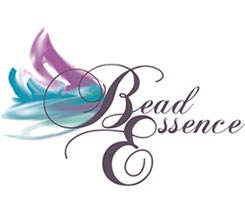What type of font is used in the logo?
Can you offer a detailed and complete answer to this question?

The logo features the name 'Bead Essence' in a sophisticated cursive font, which adds to the overall elegant design of the logo.